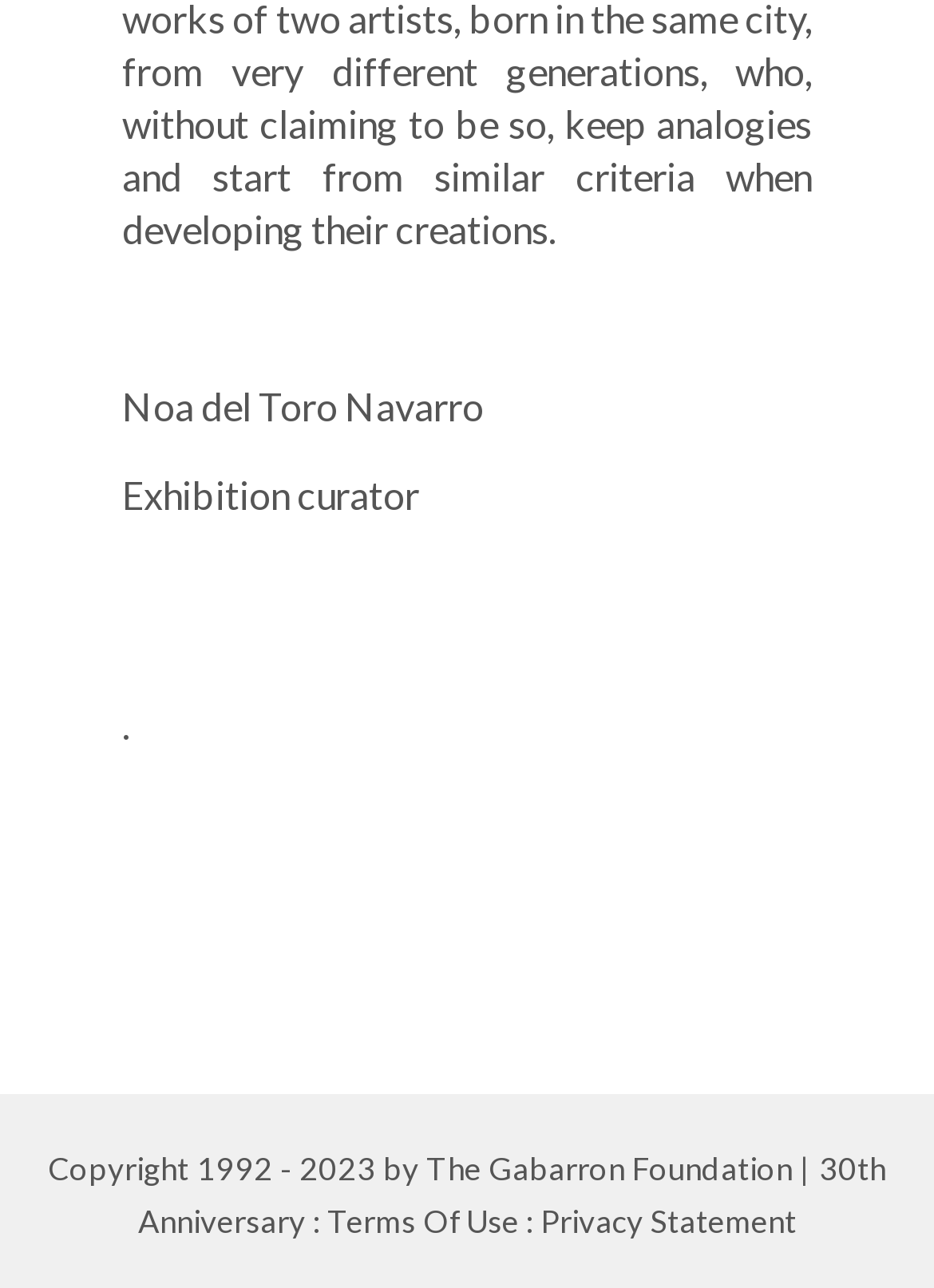Identify the bounding box for the described UI element: "Terms Of Use".

[0.35, 0.933, 0.555, 0.963]